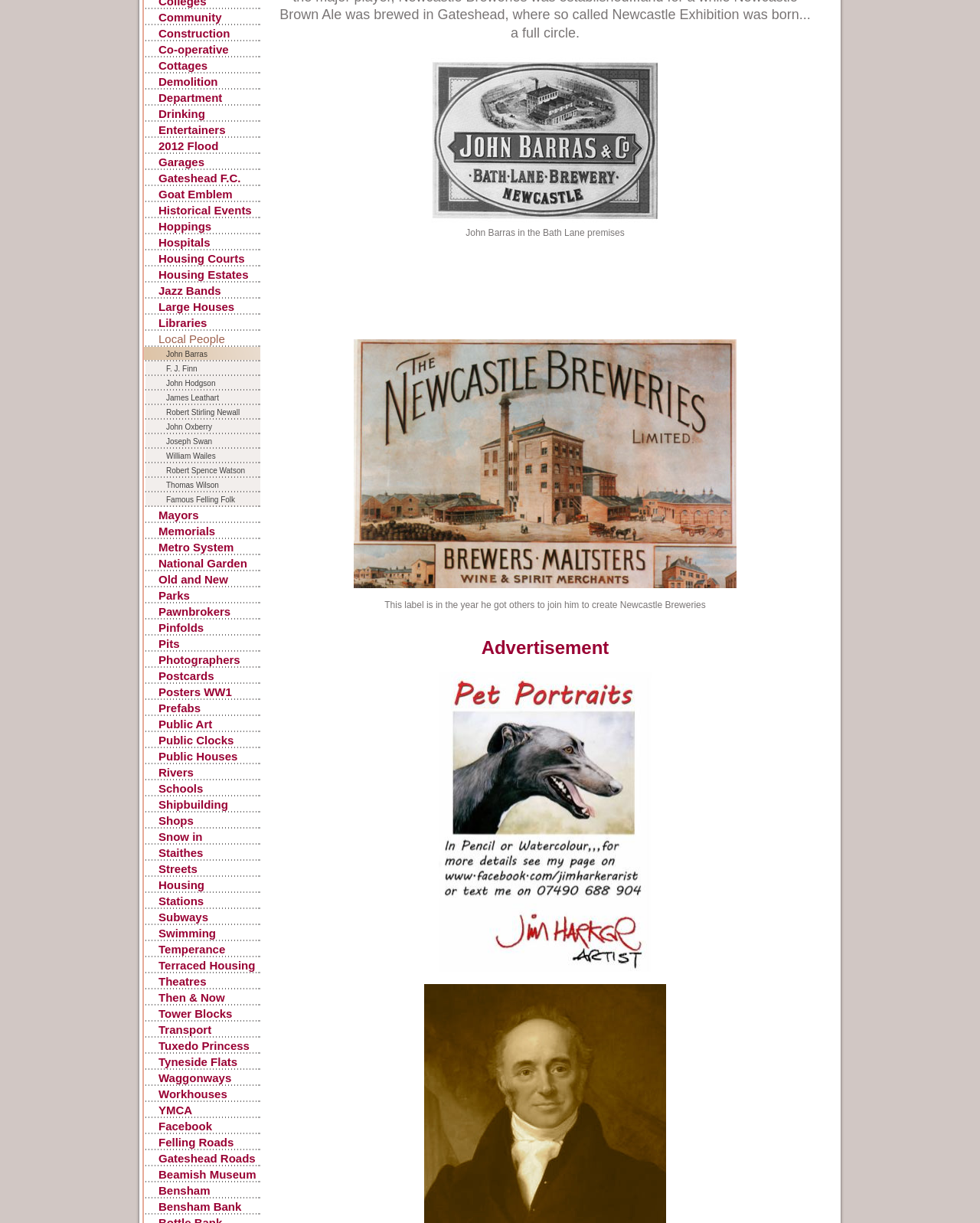Using the provided element description, identify the bounding box coordinates as (top-left x, top-left y, bottom-right x, bottom-right y). Ensure all values are between 0 and 1. Description: YMCA

[0.145, 0.901, 0.266, 0.914]